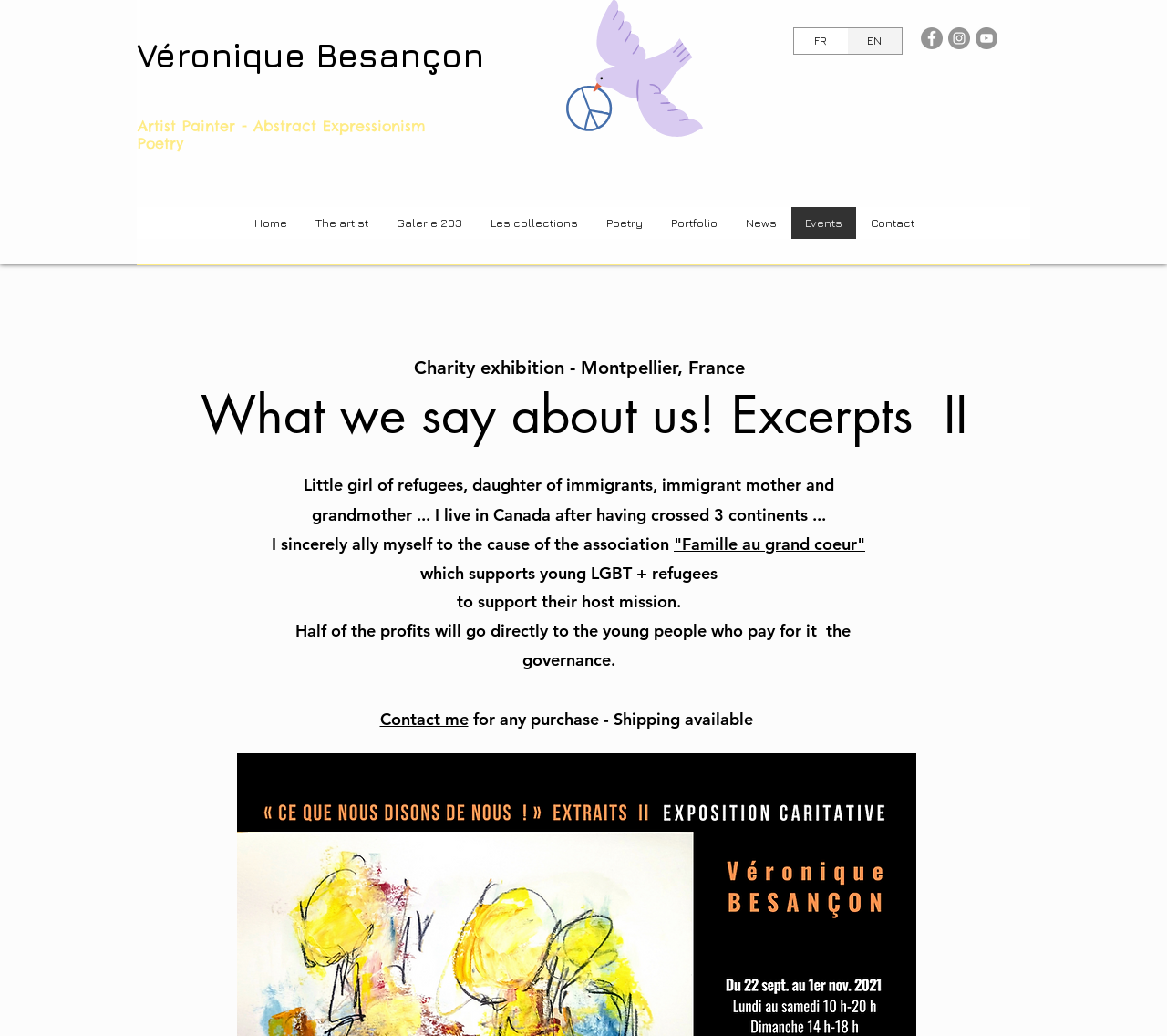What type of art does the artist create?
Refer to the image and respond with a one-word or short-phrase answer.

Abstract Expressionism